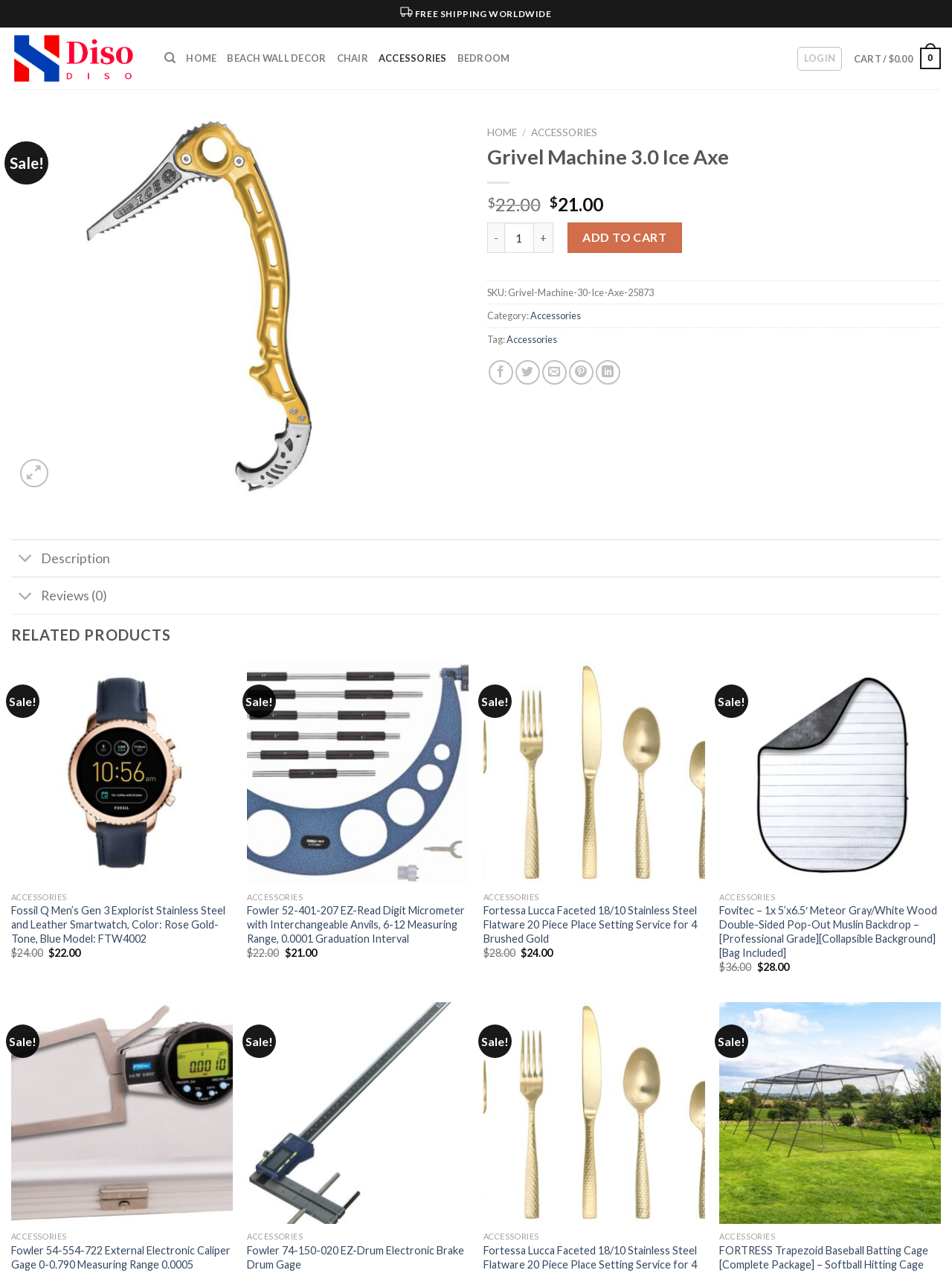Identify the bounding box coordinates for the UI element described as follows: "Add to cart". Ensure the coordinates are four float numbers between 0 and 1, formatted as [left, top, right, bottom].

[0.596, 0.175, 0.716, 0.199]